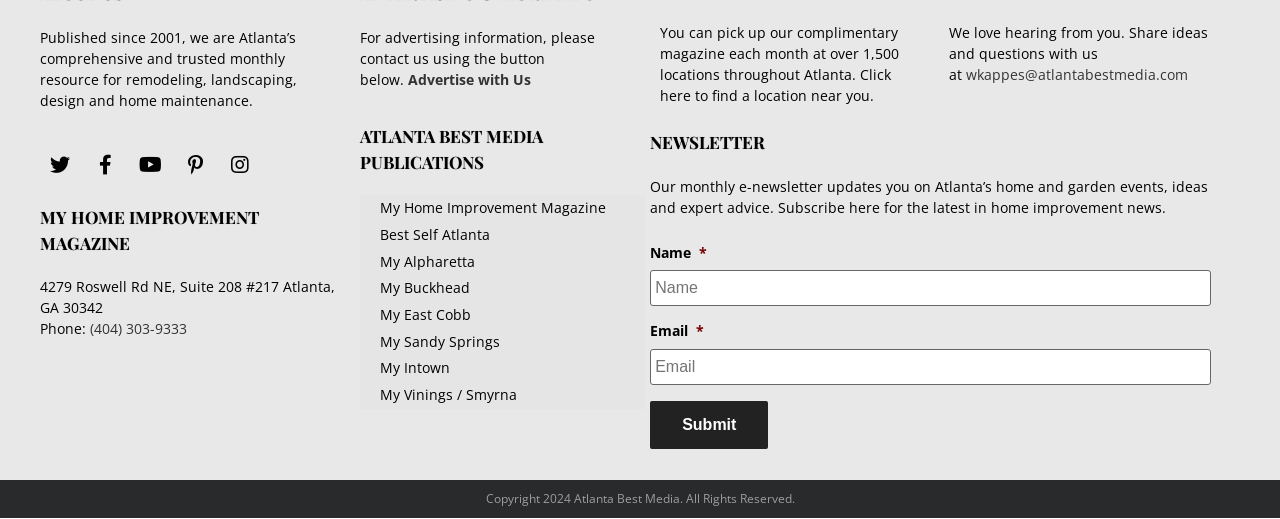Identify the bounding box coordinates necessary to click and complete the given instruction: "Enter email address".

[0.508, 0.672, 0.946, 0.741]